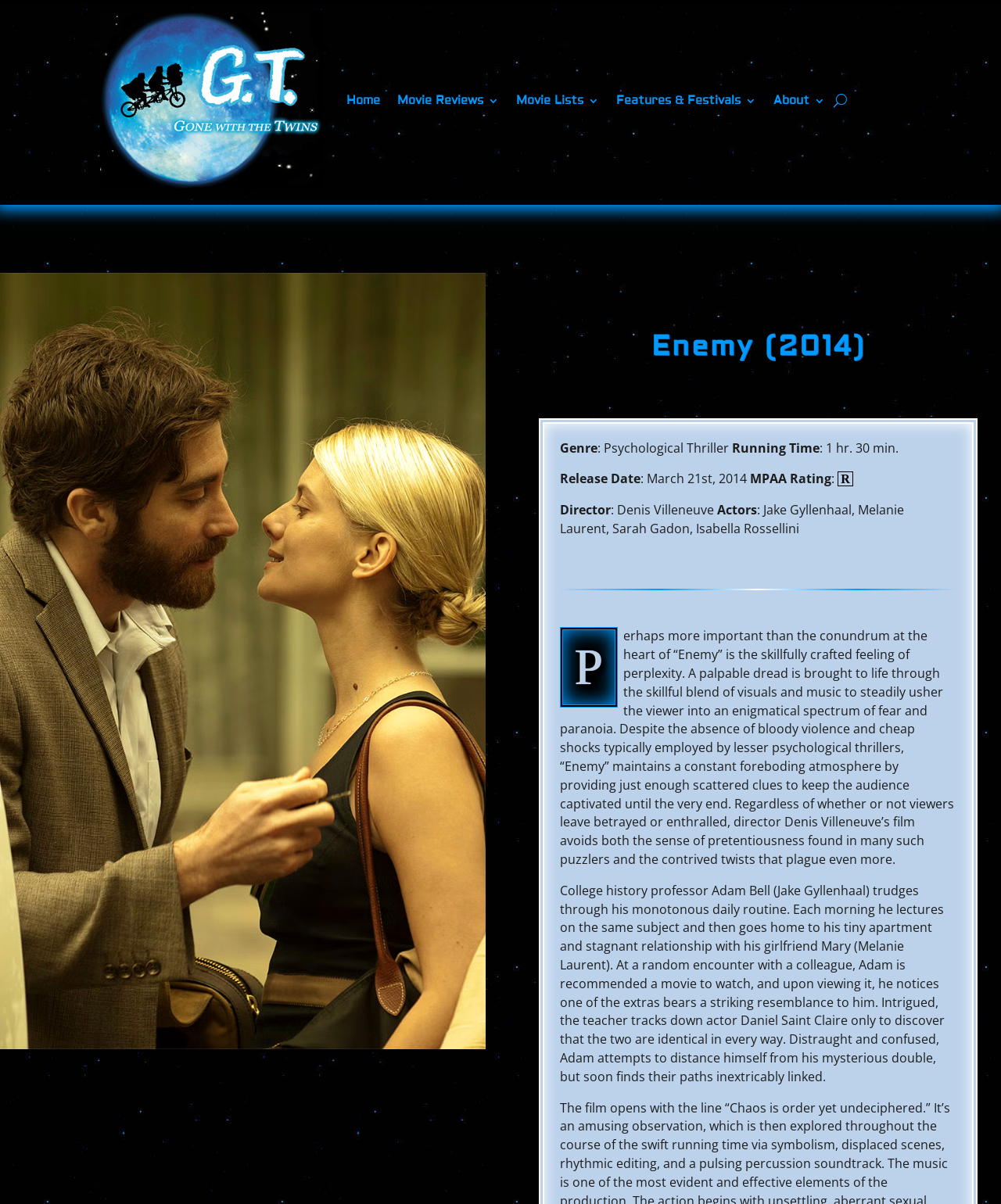Determine the bounding box coordinates for the region that must be clicked to execute the following instruction: "Click the 'Home' link".

[0.346, 0.01, 0.38, 0.157]